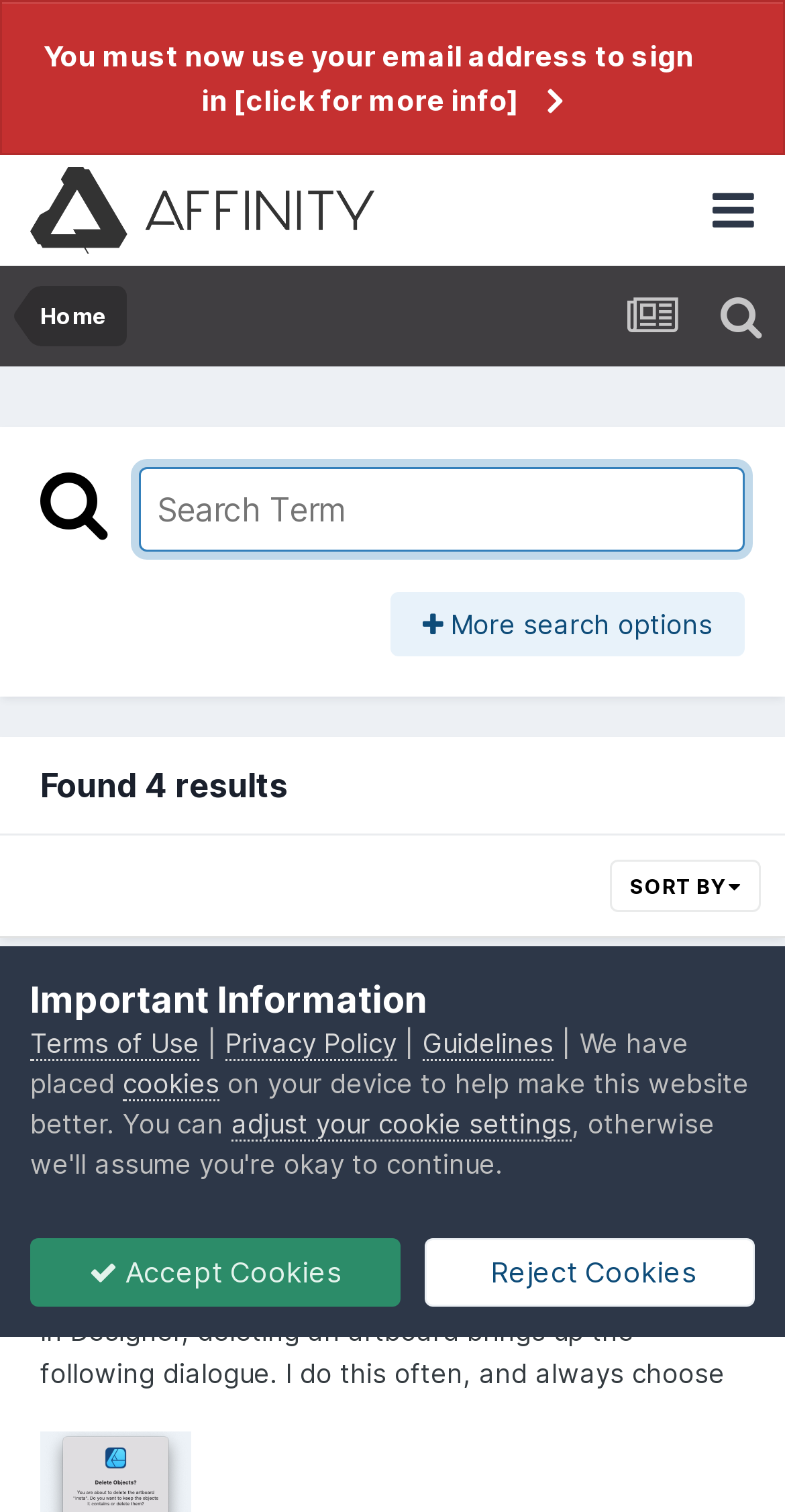Using the elements shown in the image, answer the question comprehensively: How many results are found?

I found the answer by looking at the text 'Found 4 results' which is located at the top of the webpage, indicating the number of results found for the tag 'quality of life'.